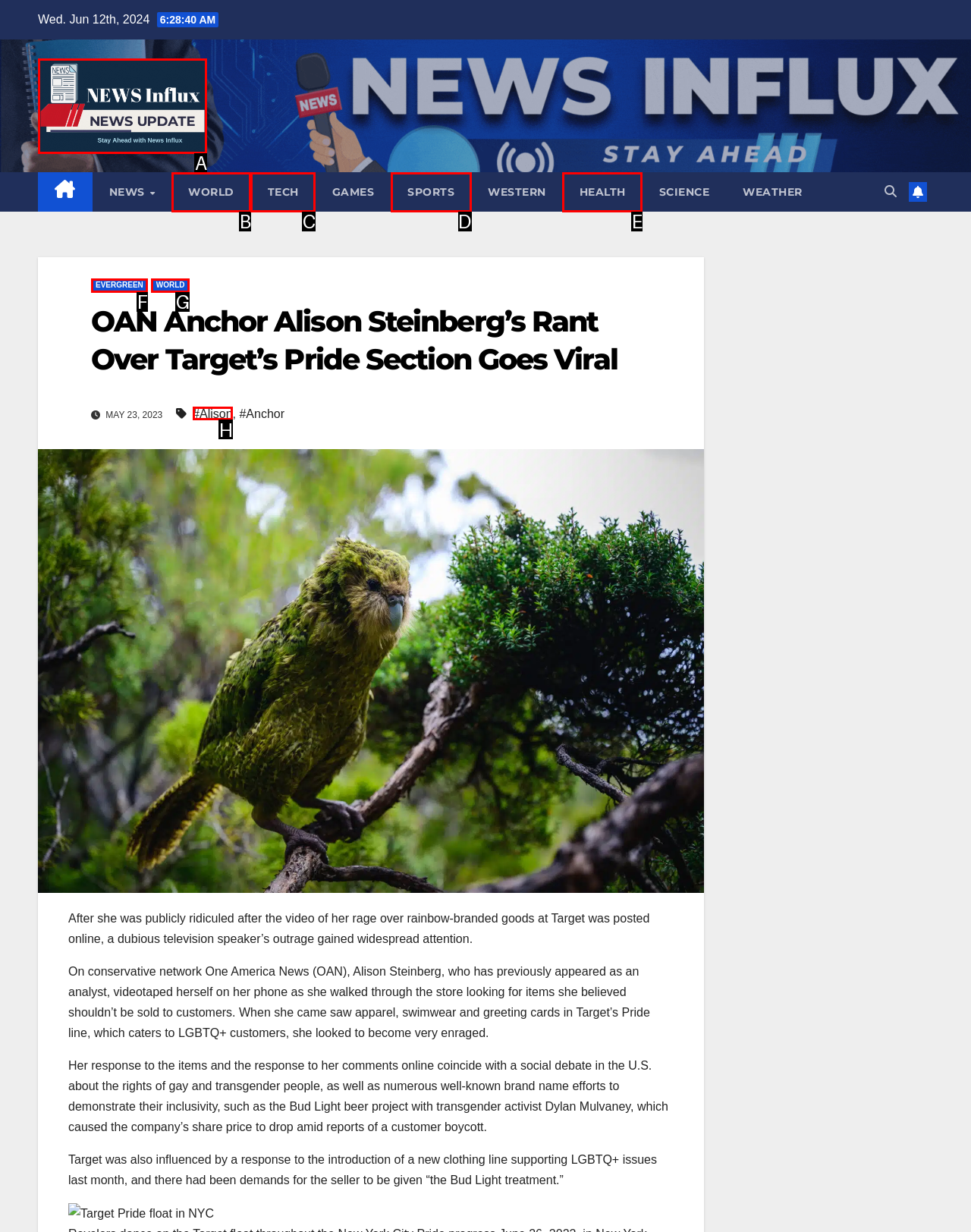Match the element description: Sports to the correct HTML element. Answer with the letter of the selected option.

D